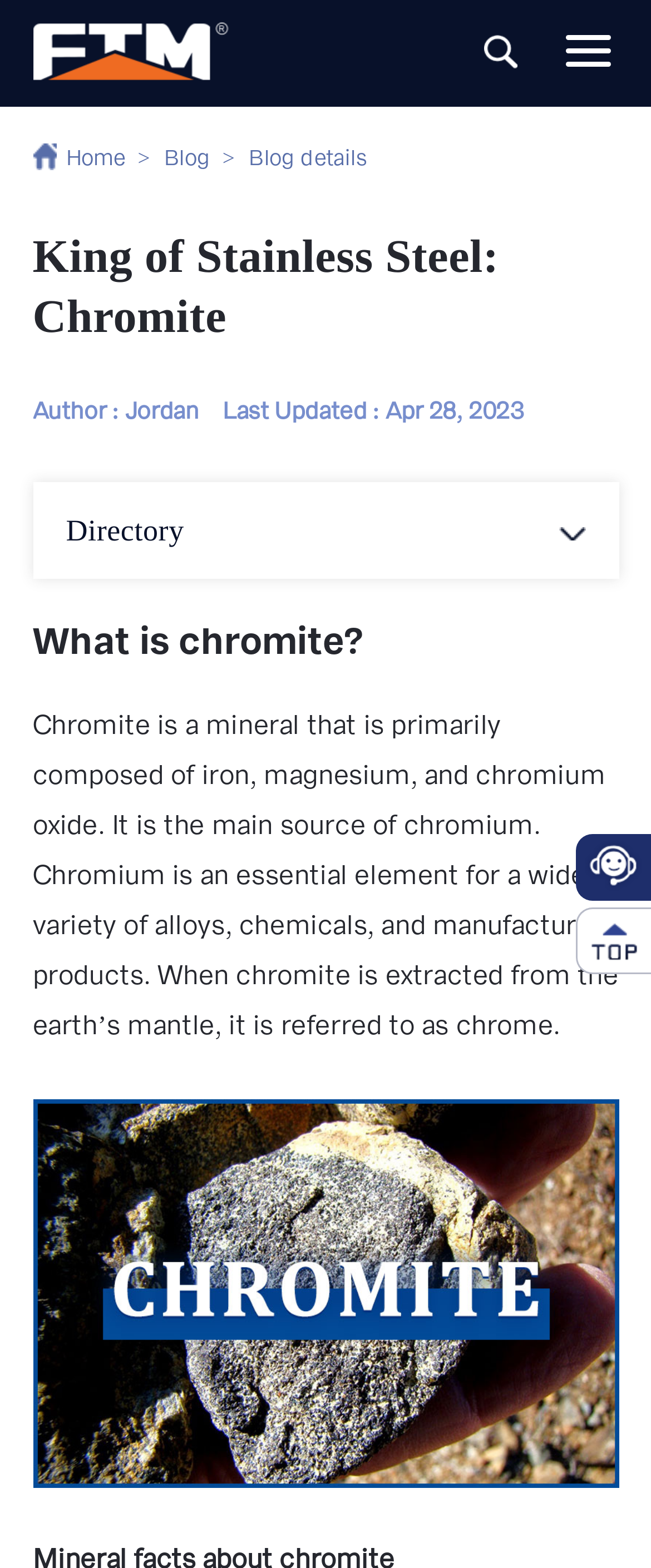What is the author of the blog post?
Craft a detailed and extensive response to the question.

The author of the blog post is mentioned as 'Jordan' in the static text element below the main heading 'King of Stainless Steel: Chromite'.